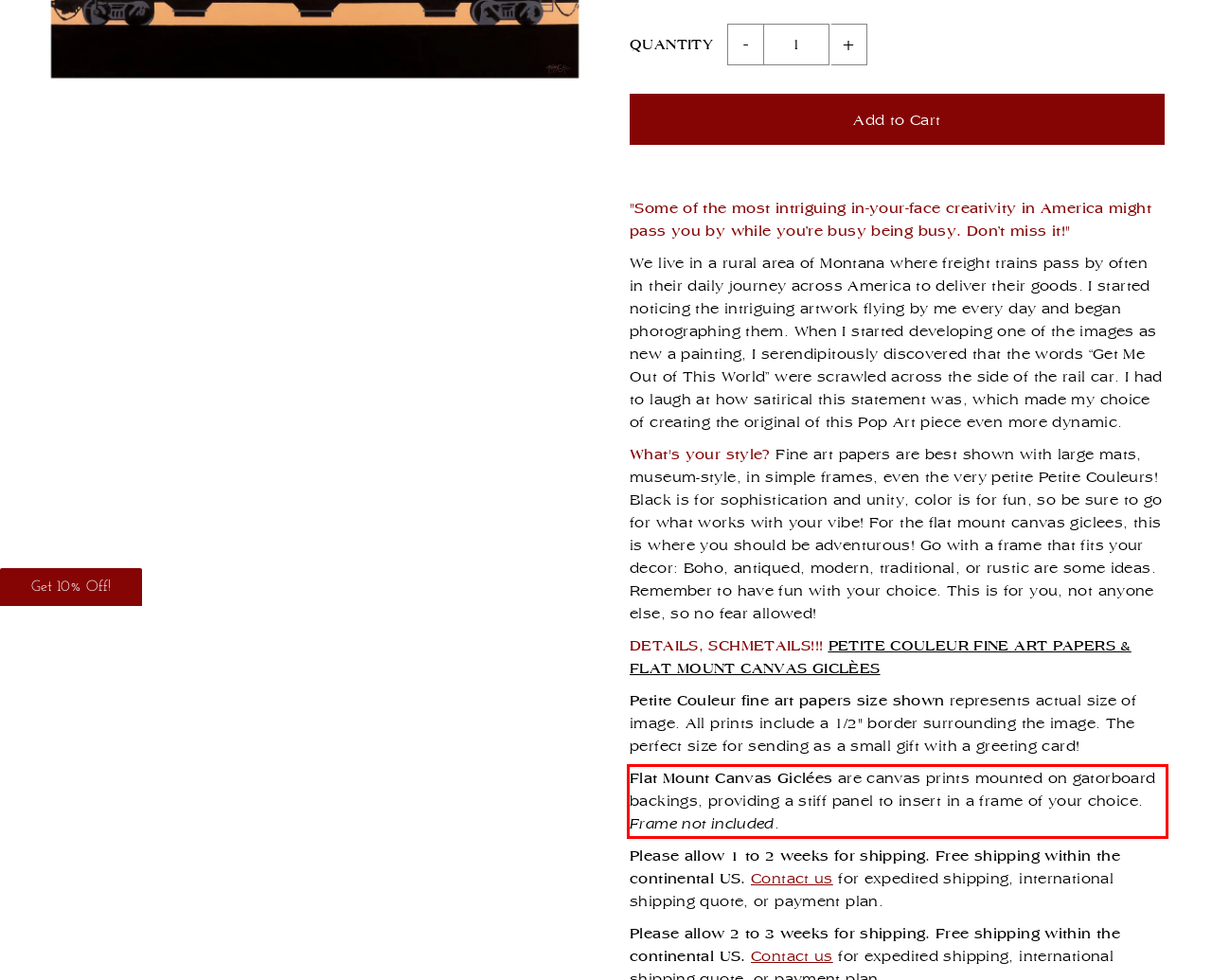Please extract the text content from the UI element enclosed by the red rectangle in the screenshot.

Flat Mount Canvas Giclées are canvas prints mounted on gatorboard backings, providing a stiff panel to insert in a frame of your choice. Frame not included.